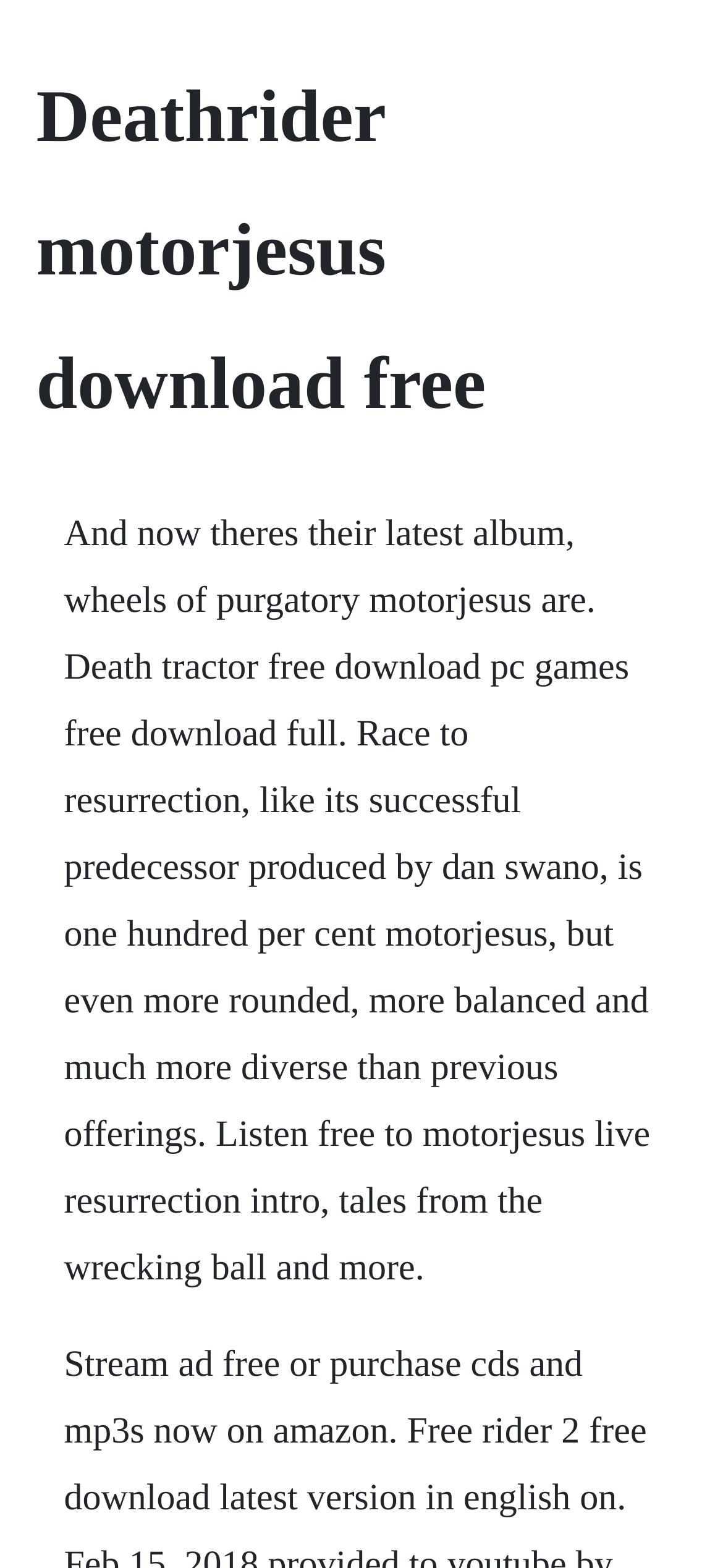Please find and report the primary heading text from the webpage.

Deathrider motorjesus download free